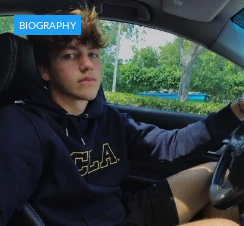What is the background of the image?
Kindly give a detailed and elaborate answer to the question.

The background of the image reveals vibrant greenery, which implies a sunny and pleasant day.